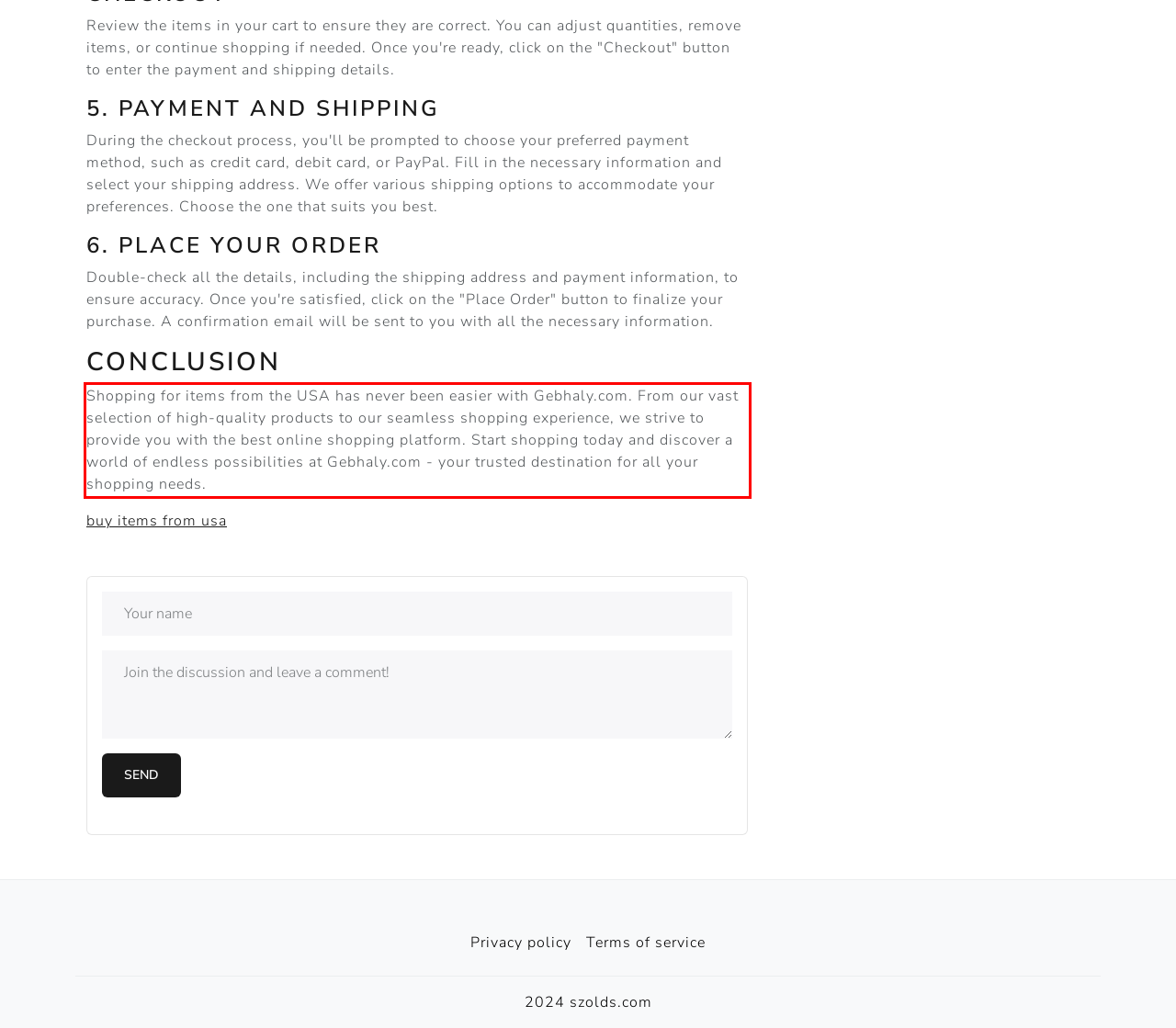Look at the screenshot of the webpage, locate the red rectangle bounding box, and generate the text content that it contains.

Shopping for items from the USA has never been easier with Gebhaly.com. From our vast selection of high-quality products to our seamless shopping experience, we strive to provide you with the best online shopping platform. Start shopping today and discover a world of endless possibilities at Gebhaly.com - your trusted destination for all your shopping needs.